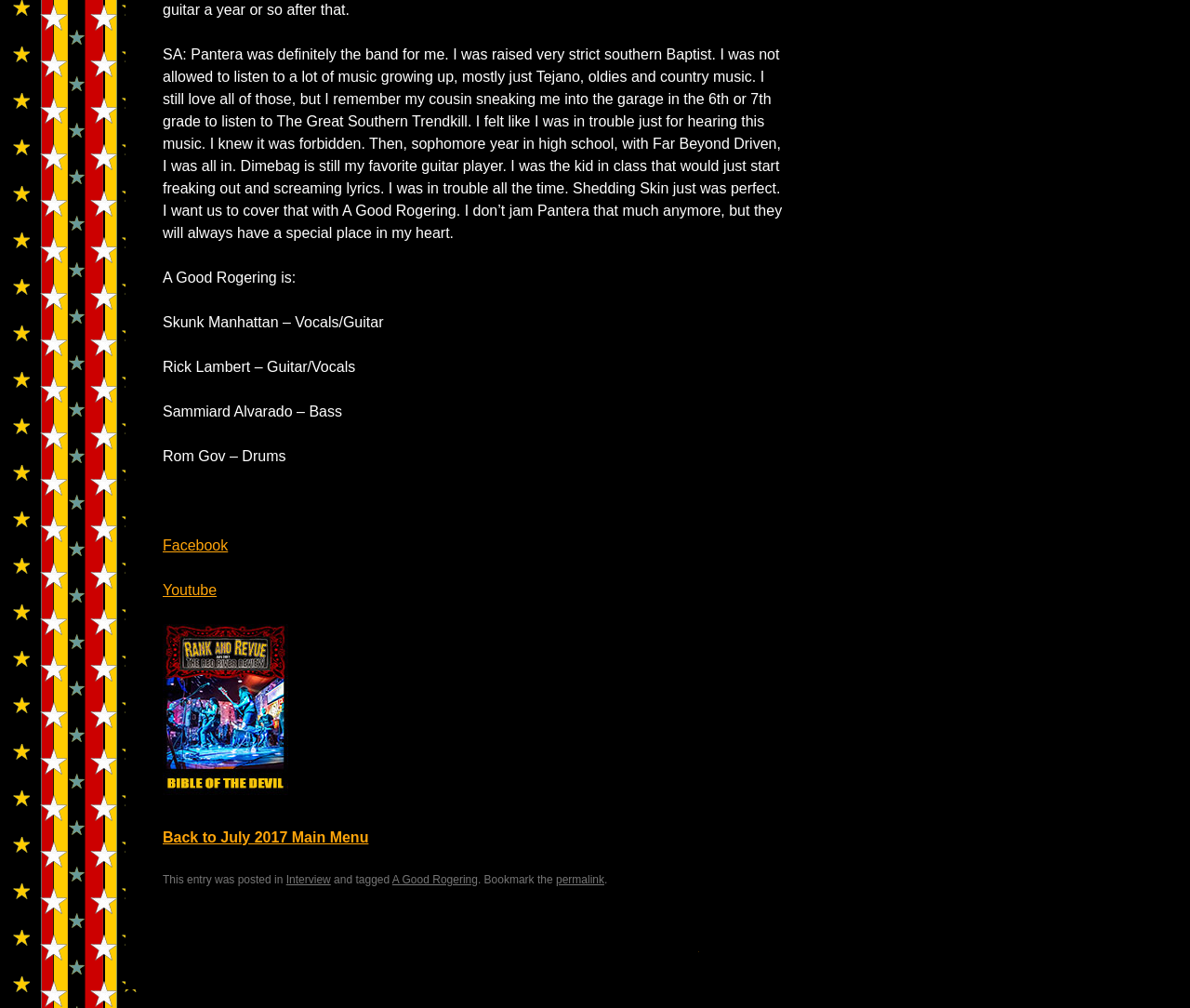Based on what you see in the screenshot, provide a thorough answer to this question: What is the name of the band mentioned in the text?

The text mentions 'The Great Southern Trendkill' and 'Far Beyond Driven' which are albums by the band Pantera, and the person in the text talks about how they were introduced to Pantera's music in their teenage years.